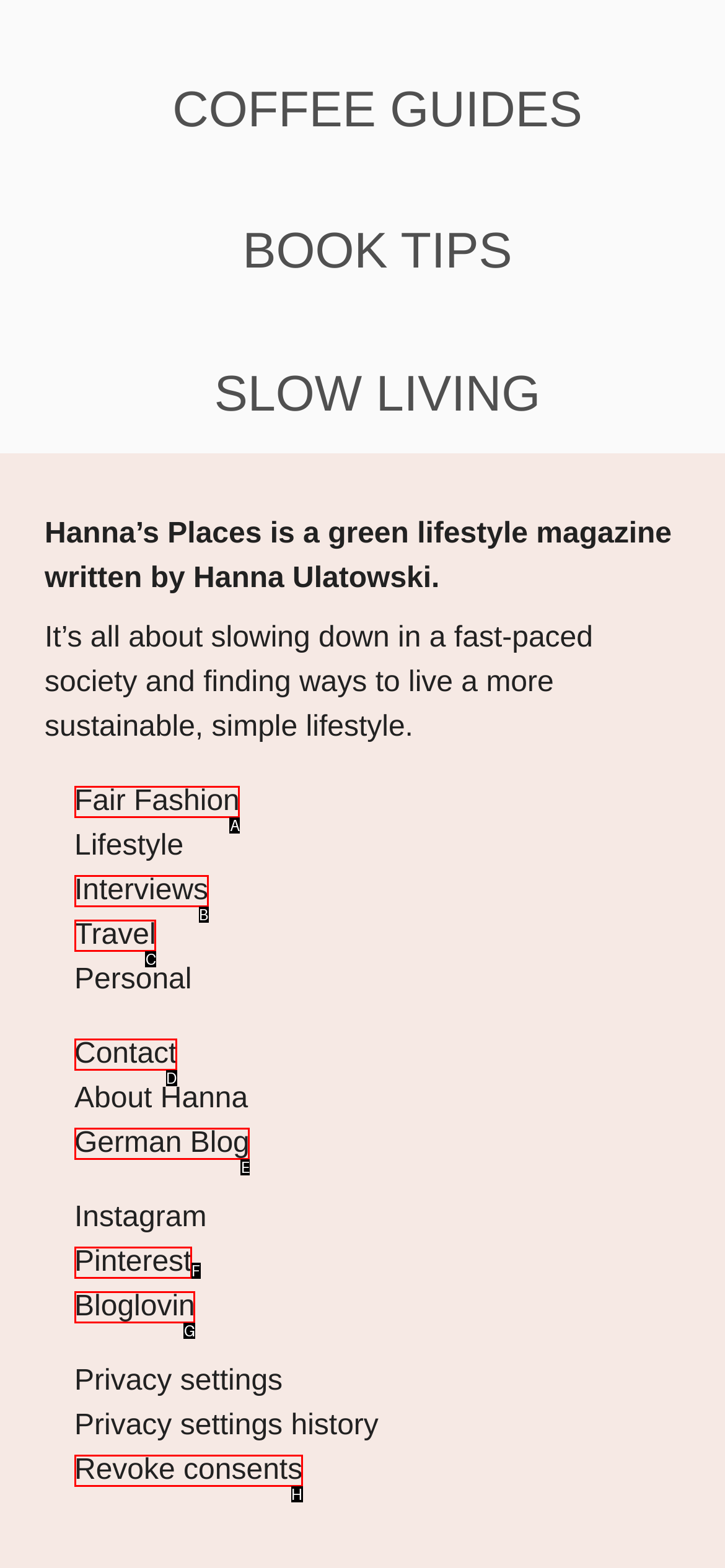Identify the letter of the option that best matches the following description: Accessibility. Respond with the letter directly.

None